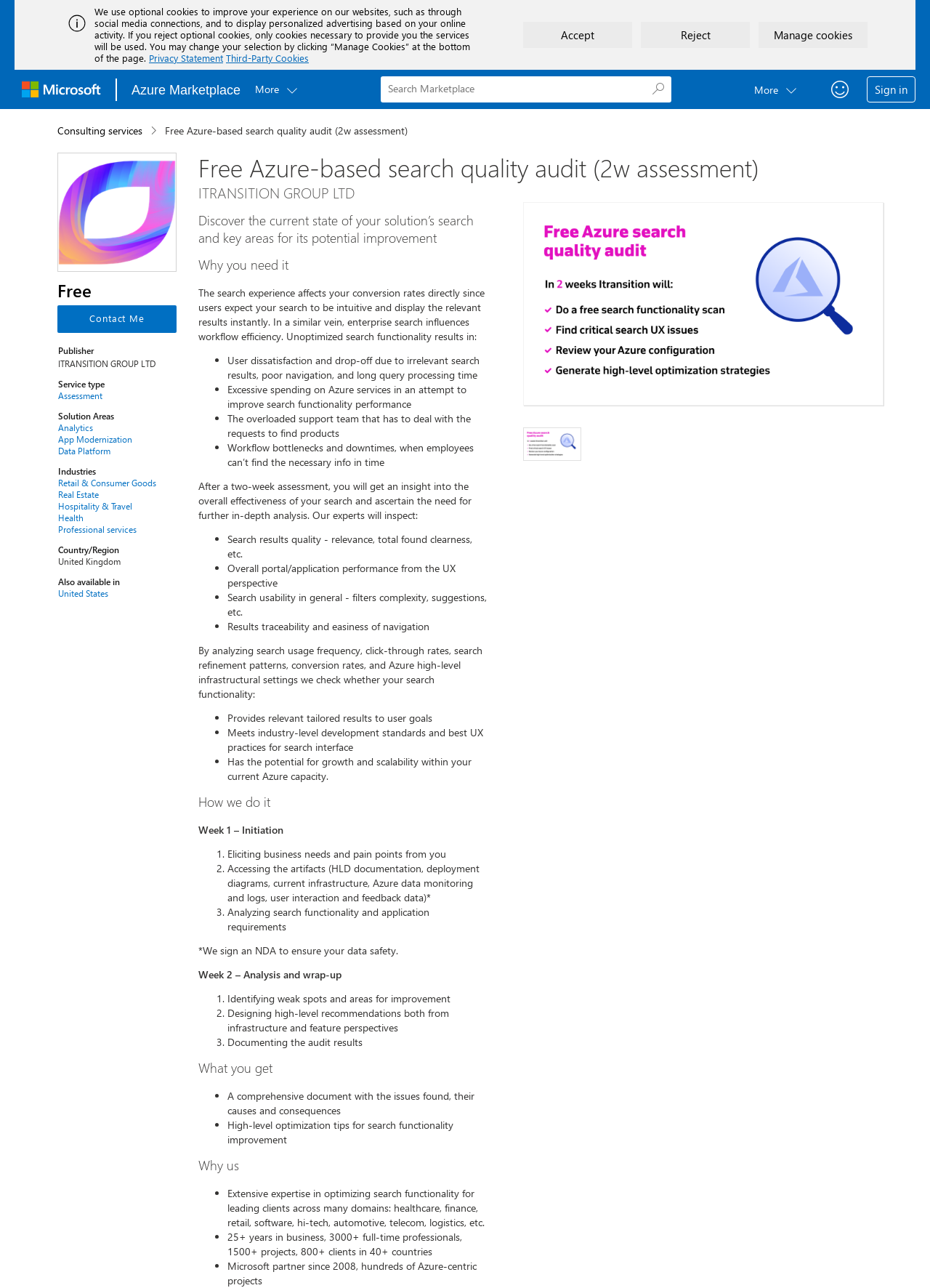Identify the first-level heading on the webpage and generate its text content.

Free Azure-based search quality audit (2w assessment)